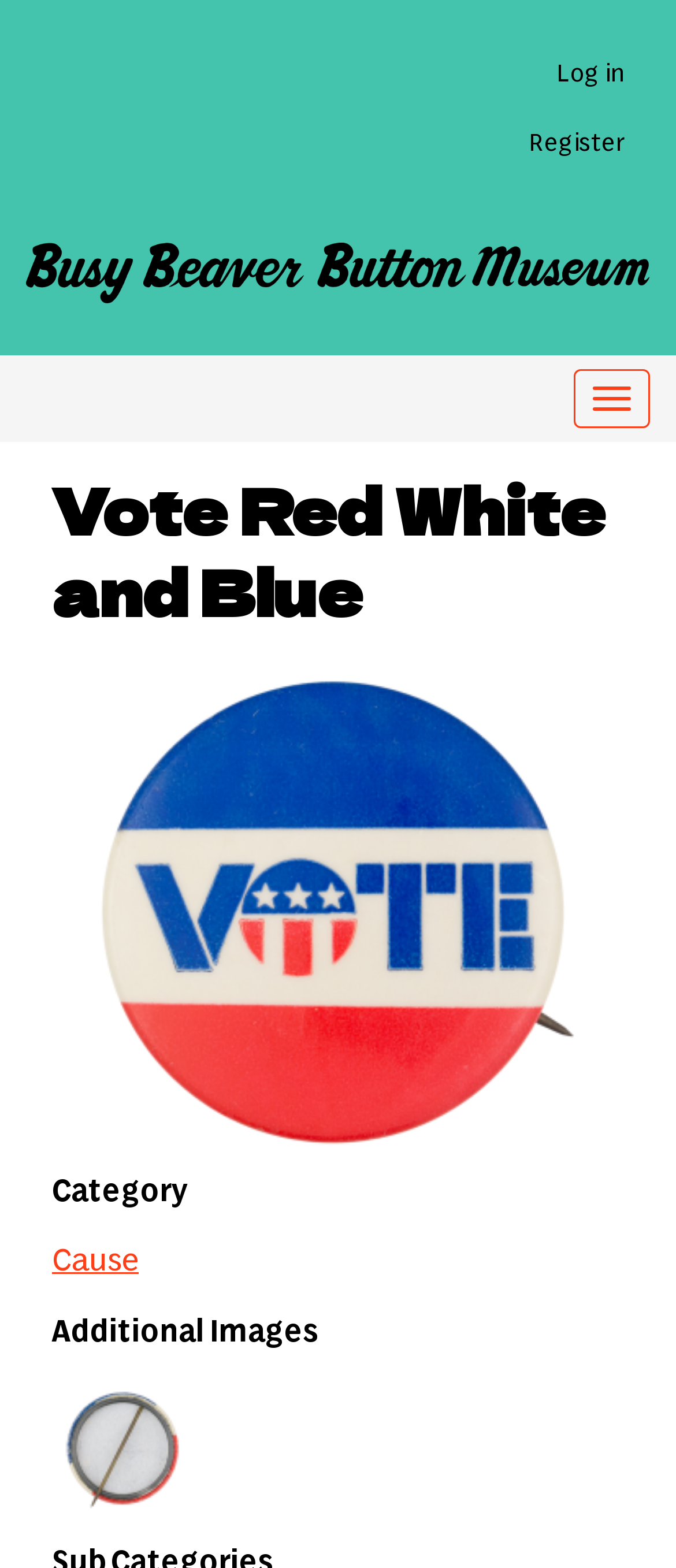Refer to the element description Log in and identify the corresponding bounding box in the screenshot. Format the coordinates as (top-left x, top-left y, bottom-right x, bottom-right y) with values in the range of 0 to 1.

[0.744, 0.025, 0.962, 0.069]